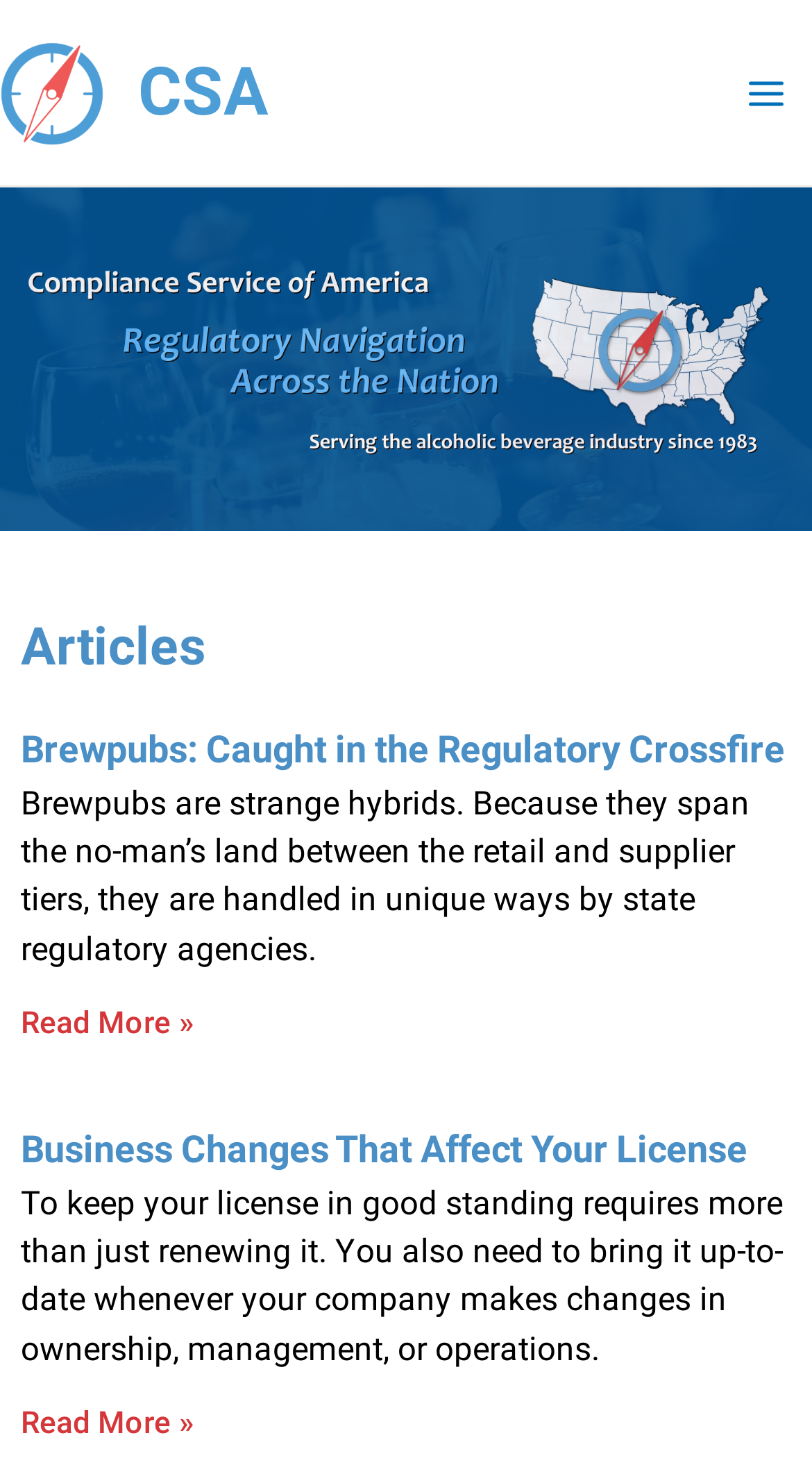What is the title of the first article?
From the screenshot, supply a one-word or short-phrase answer.

Brewpubs: Caught in the Regulatory Crossfire